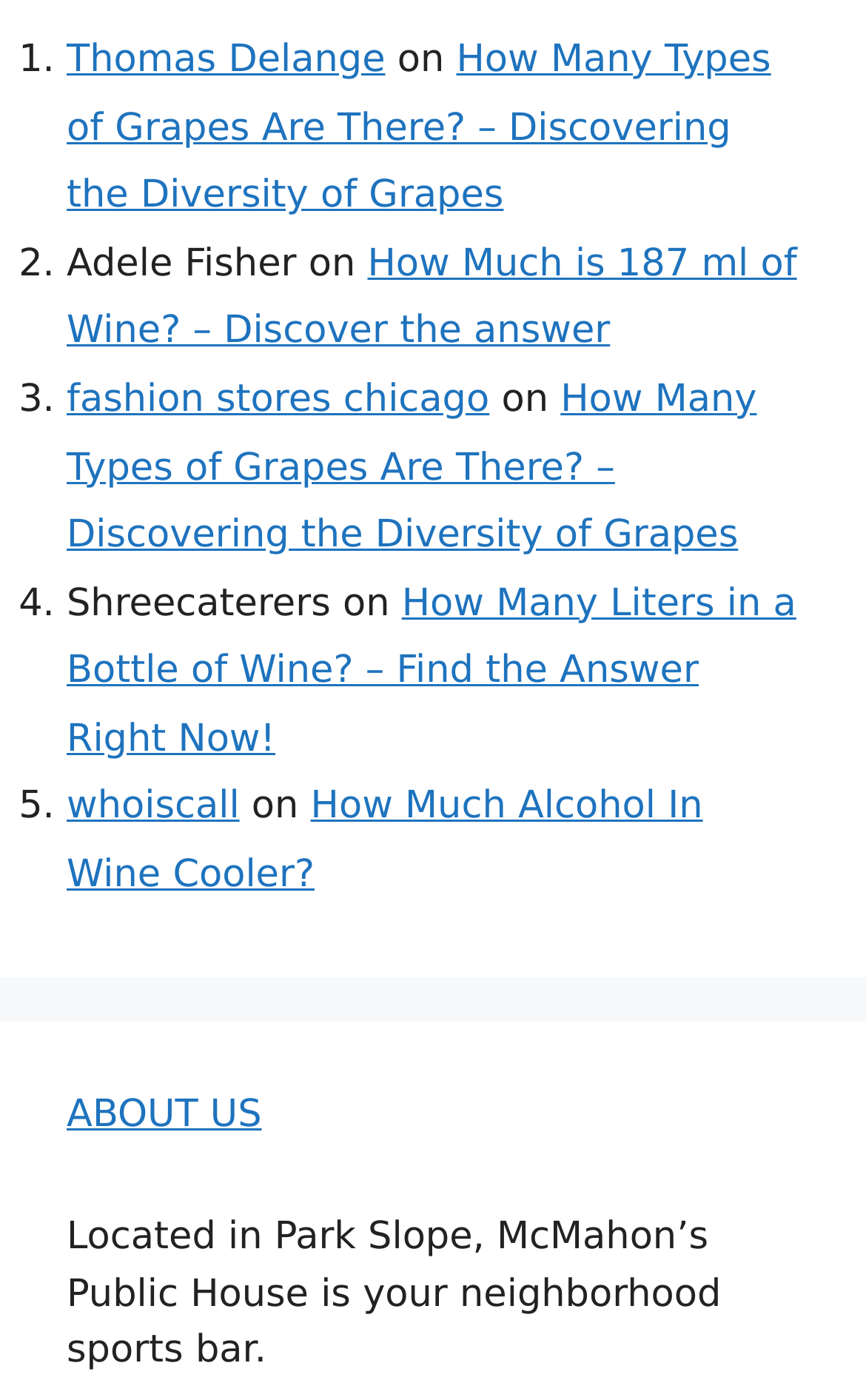Given the element description: "fashion stores chicago", predict the bounding box coordinates of this UI element. The coordinates must be four float numbers between 0 and 1, given as [left, top, right, bottom].

[0.077, 0.27, 0.565, 0.301]